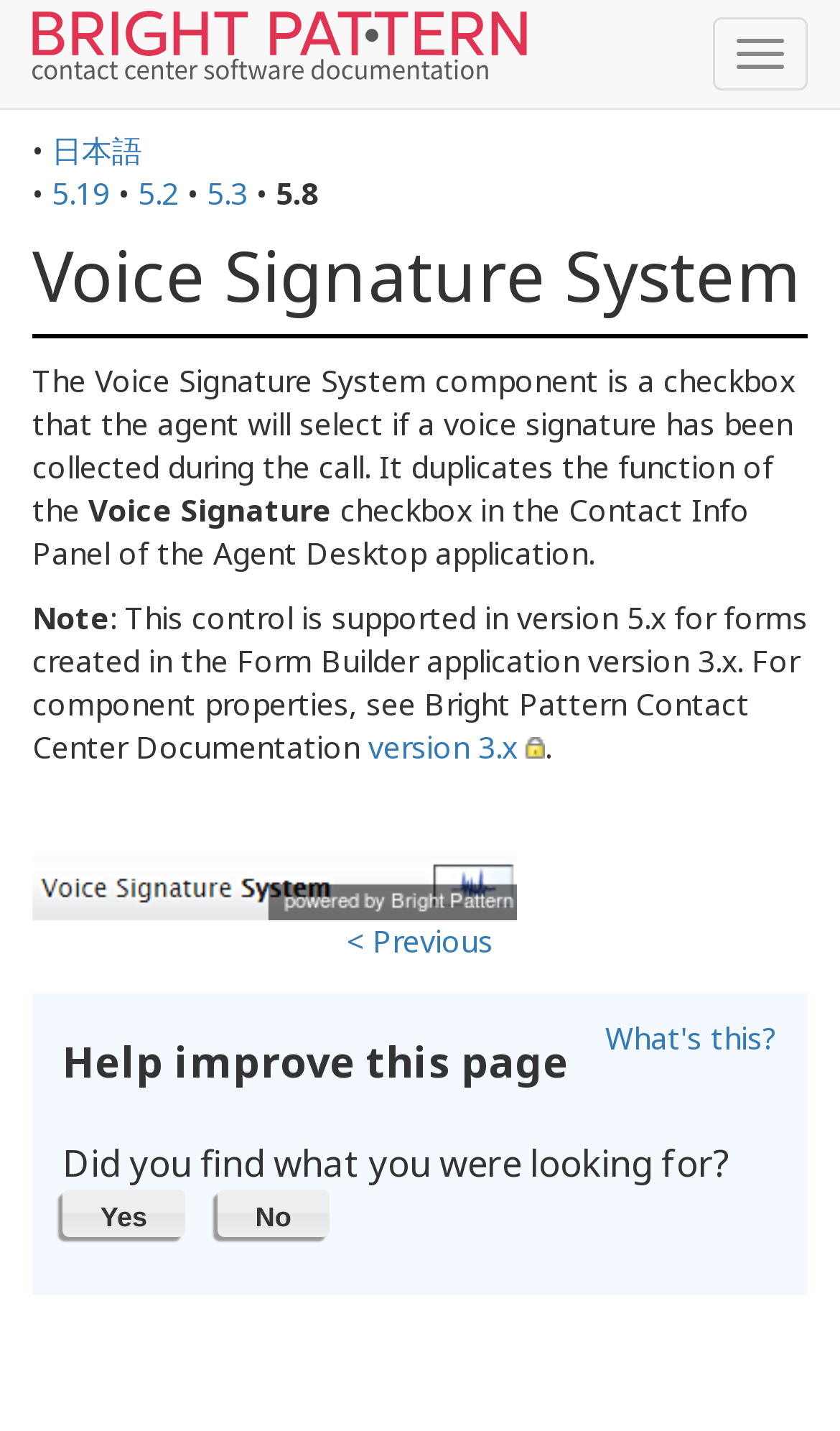Please determine the bounding box coordinates for the element with the description: "No".

[0.259, 0.832, 0.392, 0.865]